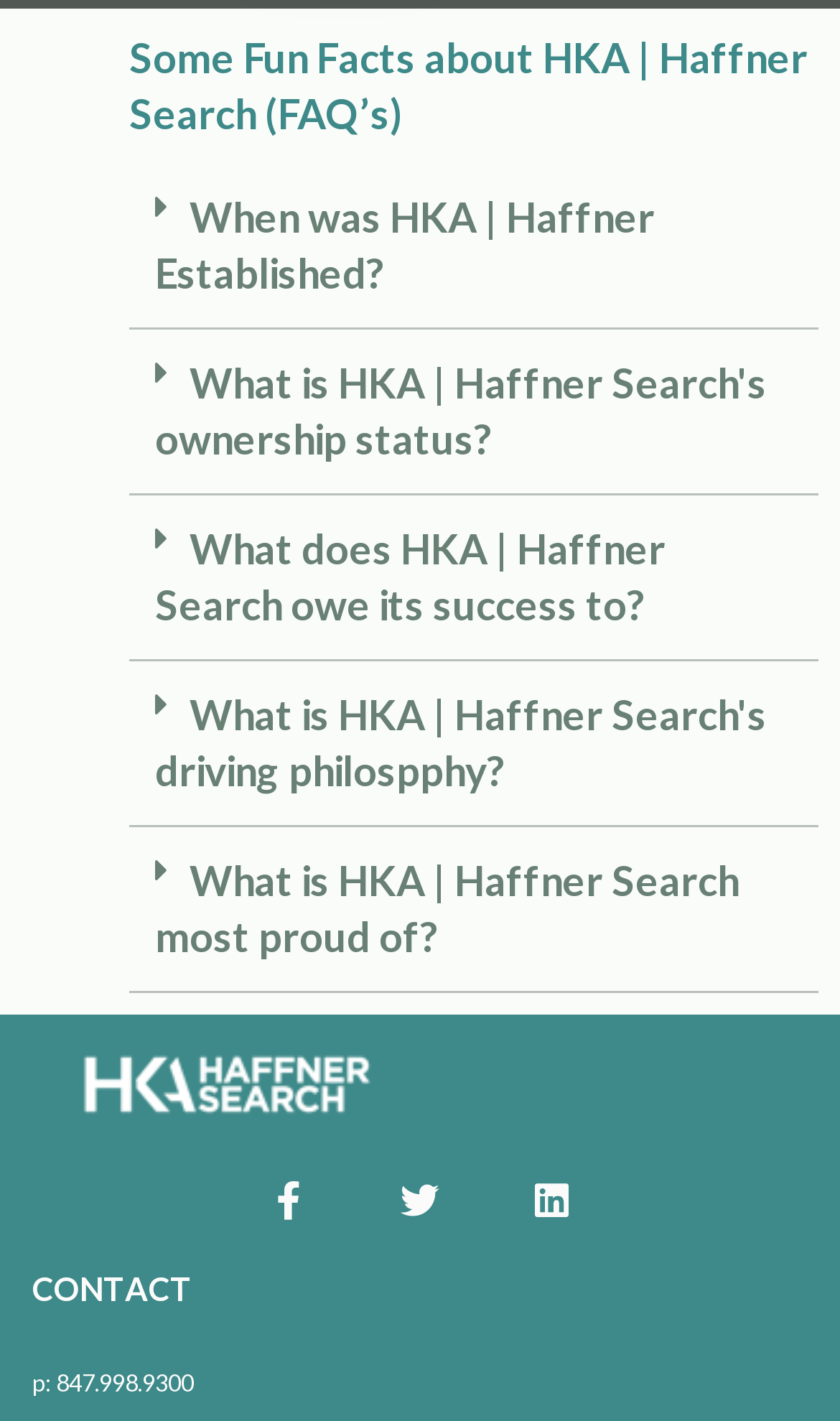Please specify the coordinates of the bounding box for the element that should be clicked to carry out this instruction: "Click on 'CONTACT' link". The coordinates must be four float numbers between 0 and 1, formatted as [left, top, right, bottom].

[0.038, 0.893, 0.231, 0.92]